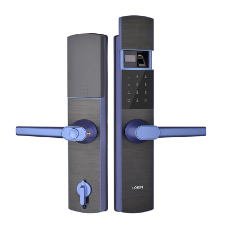Elaborate on the details you observe in the image.

The image showcases a modern smart digital password door lock designed for residential use. The lock features a sleek, contemporary design with a dark finish that complements its sophisticated technology. On the right side, there is a keypad interface that allows users to enter a password for secure access, showcasing the convenience of keyless entry. The left side is equipped with a traditional keyhole for backup access, ensuring flexibility and reliability. The blue accents on the handles and keypad enhance the aesthetic appeal, making it a stylish addition to any entrance. This smart lock exemplifies a blend of security, innovation, and design, catering to contemporary safety needs in homes.